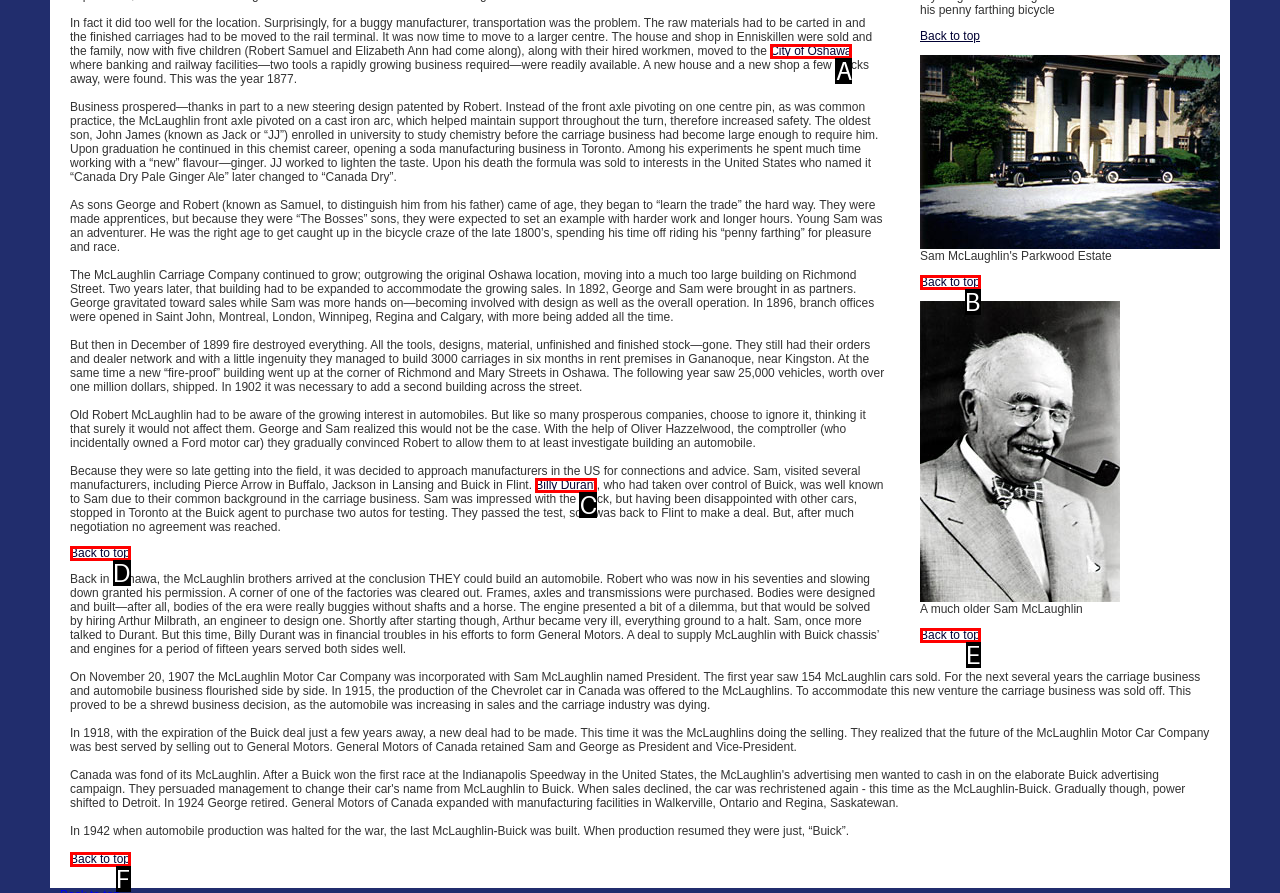Tell me which one HTML element best matches the description: Billy Durant
Answer with the option's letter from the given choices directly.

C